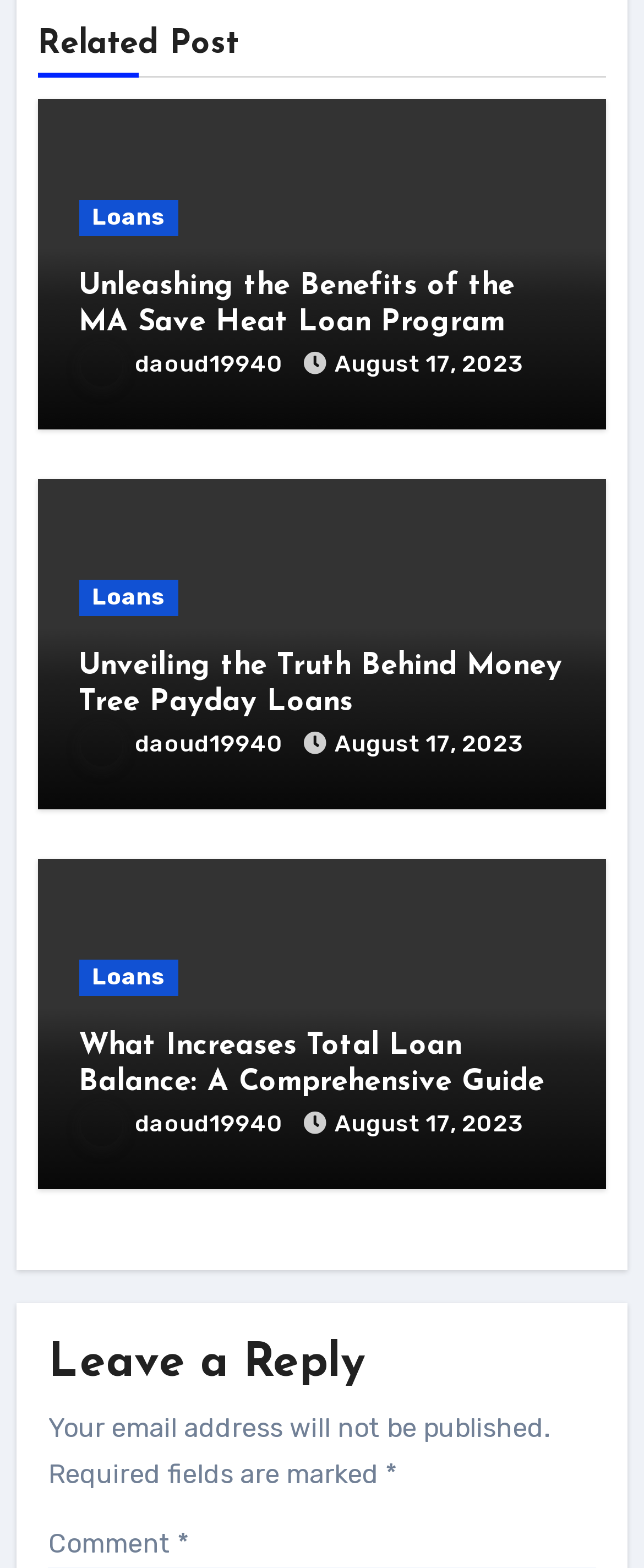What is the date of the latest article?
Based on the image, provide a one-word or brief-phrase response.

August 17, 2023